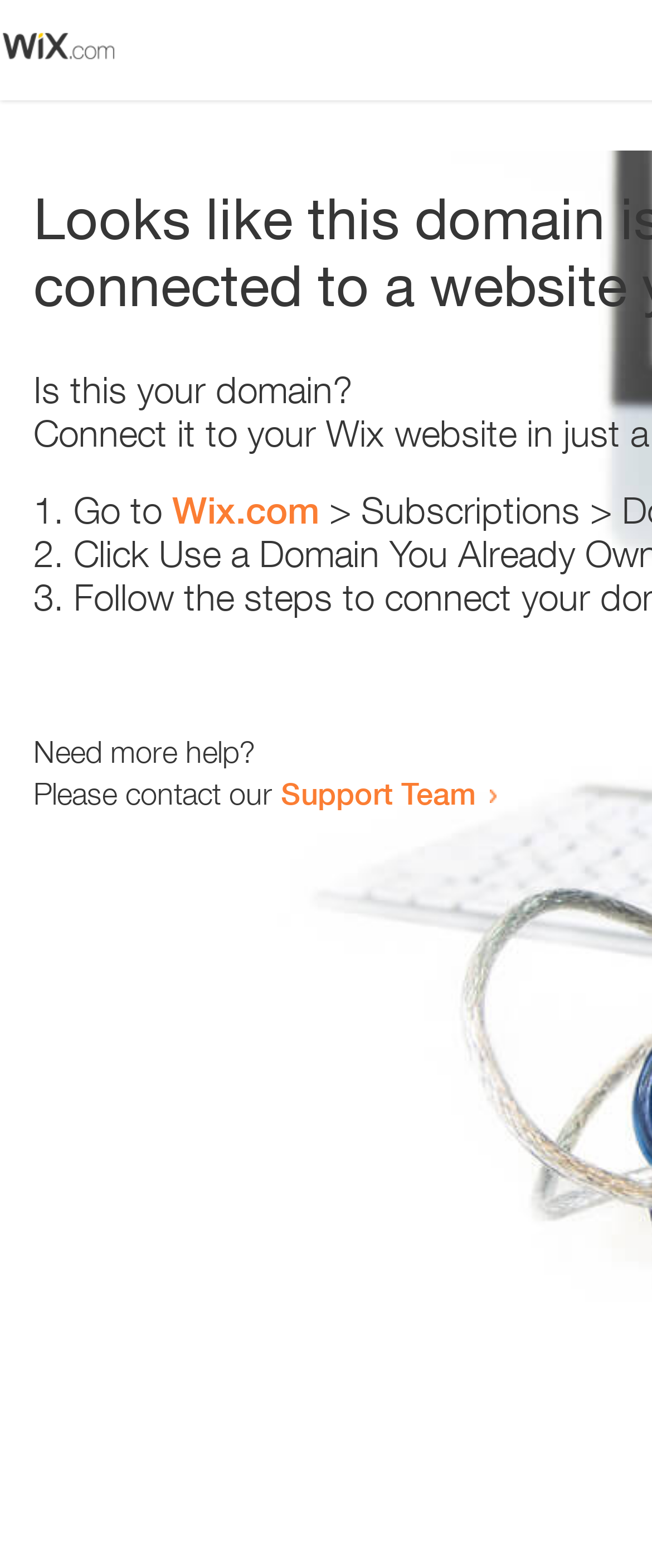Carefully examine the image and provide an in-depth answer to the question: What is the domain being referred to?

The webpage contains a link 'Wix.com' which suggests that the domain being referred to is Wix.com. This can be inferred from the context of the sentence 'Go to Wix.com'.